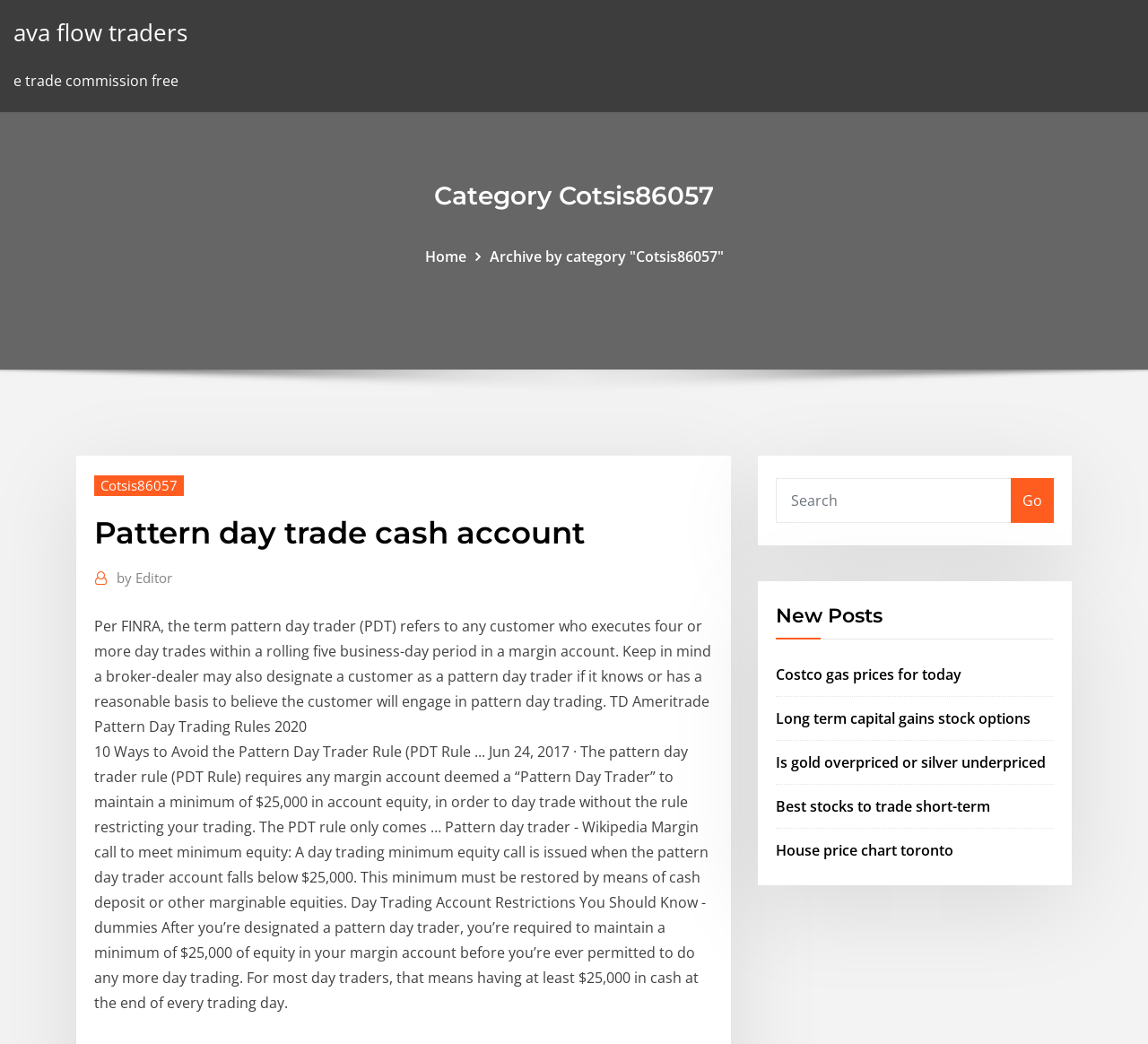What is the minimum equity required for a pattern day trader?
Using the screenshot, give a one-word or short phrase answer.

$25,000